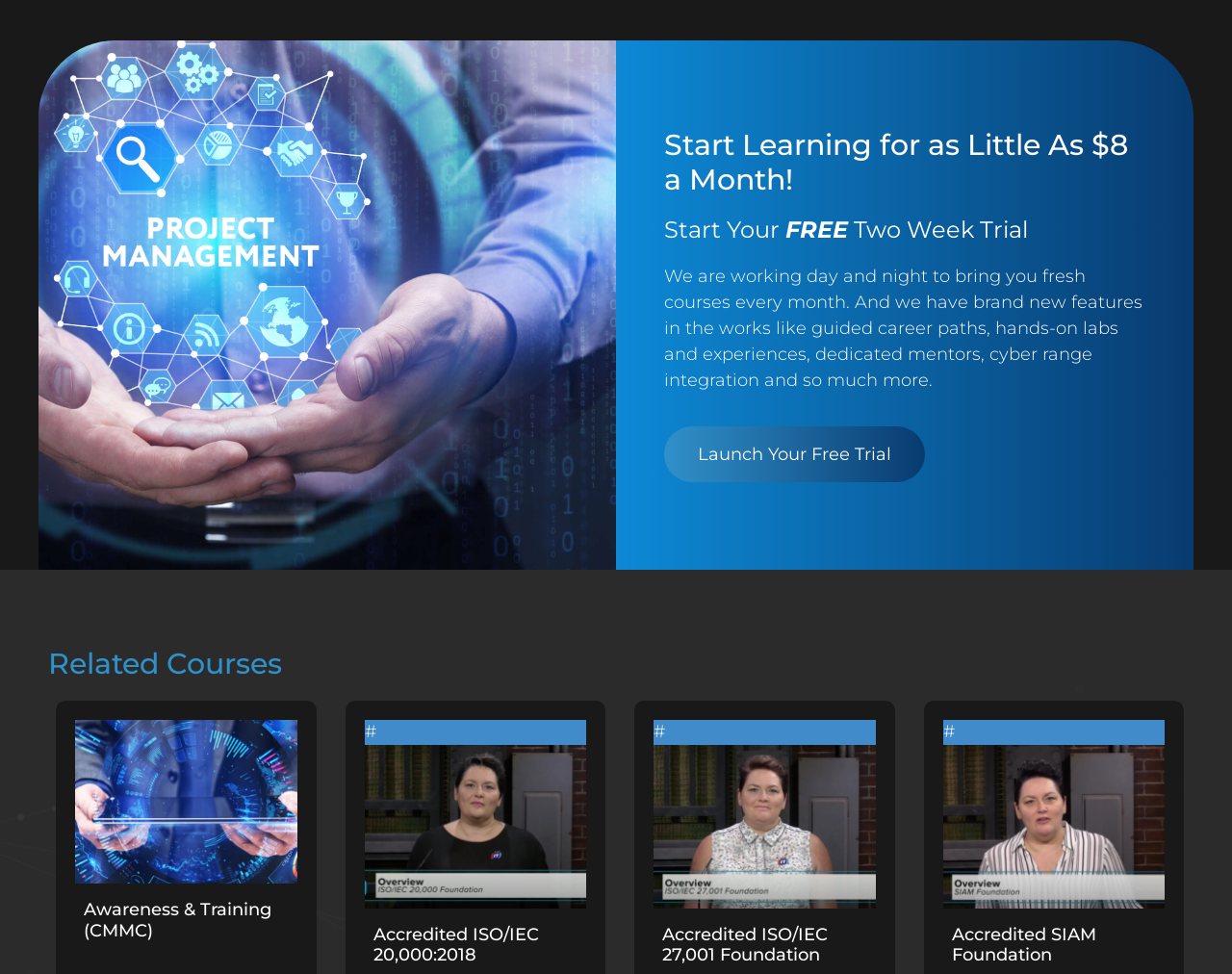Find the coordinates for the bounding box of the element with this description: "Custom Form Validations".

[0.089, 0.512, 0.911, 0.578]